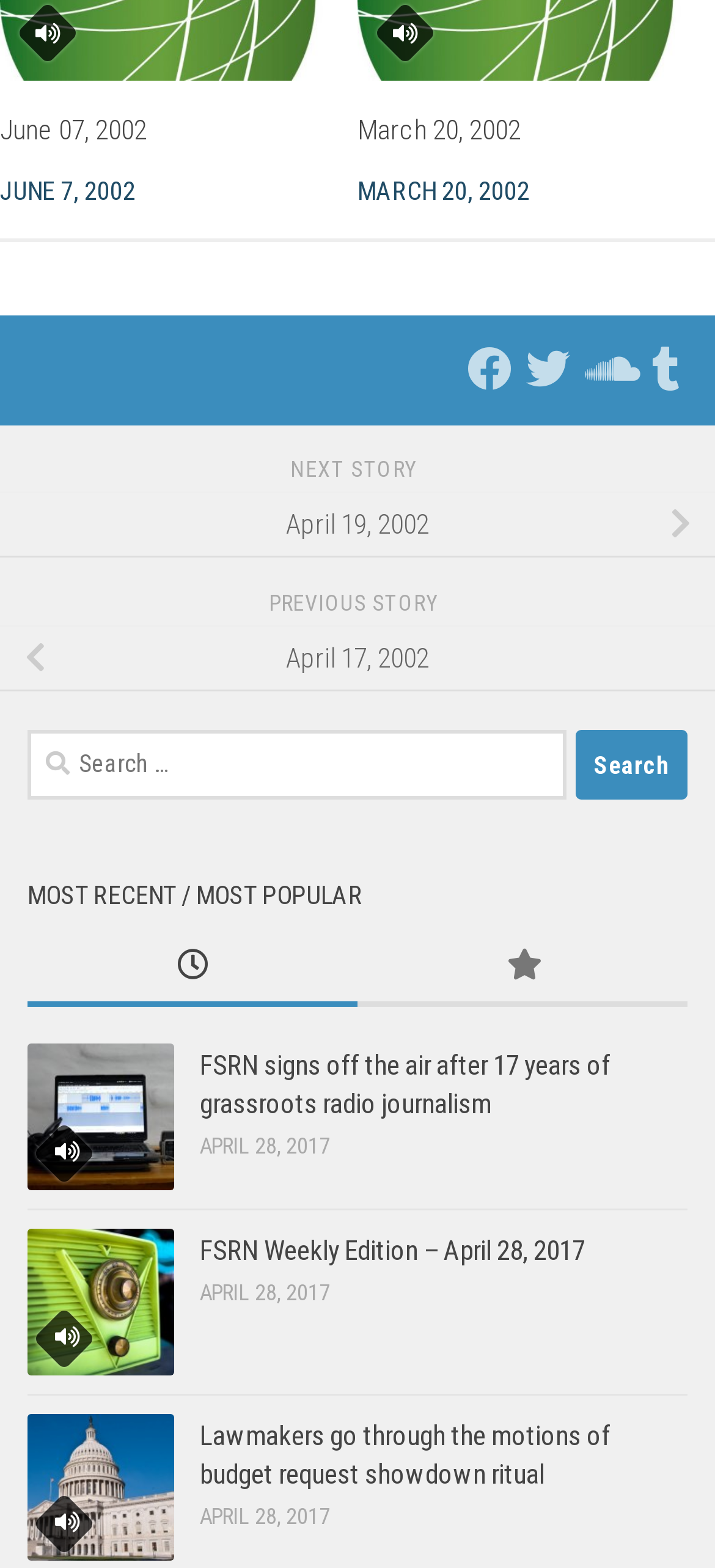Find the bounding box coordinates of the element I should click to carry out the following instruction: "Read the next story".

[0.406, 0.292, 0.594, 0.308]